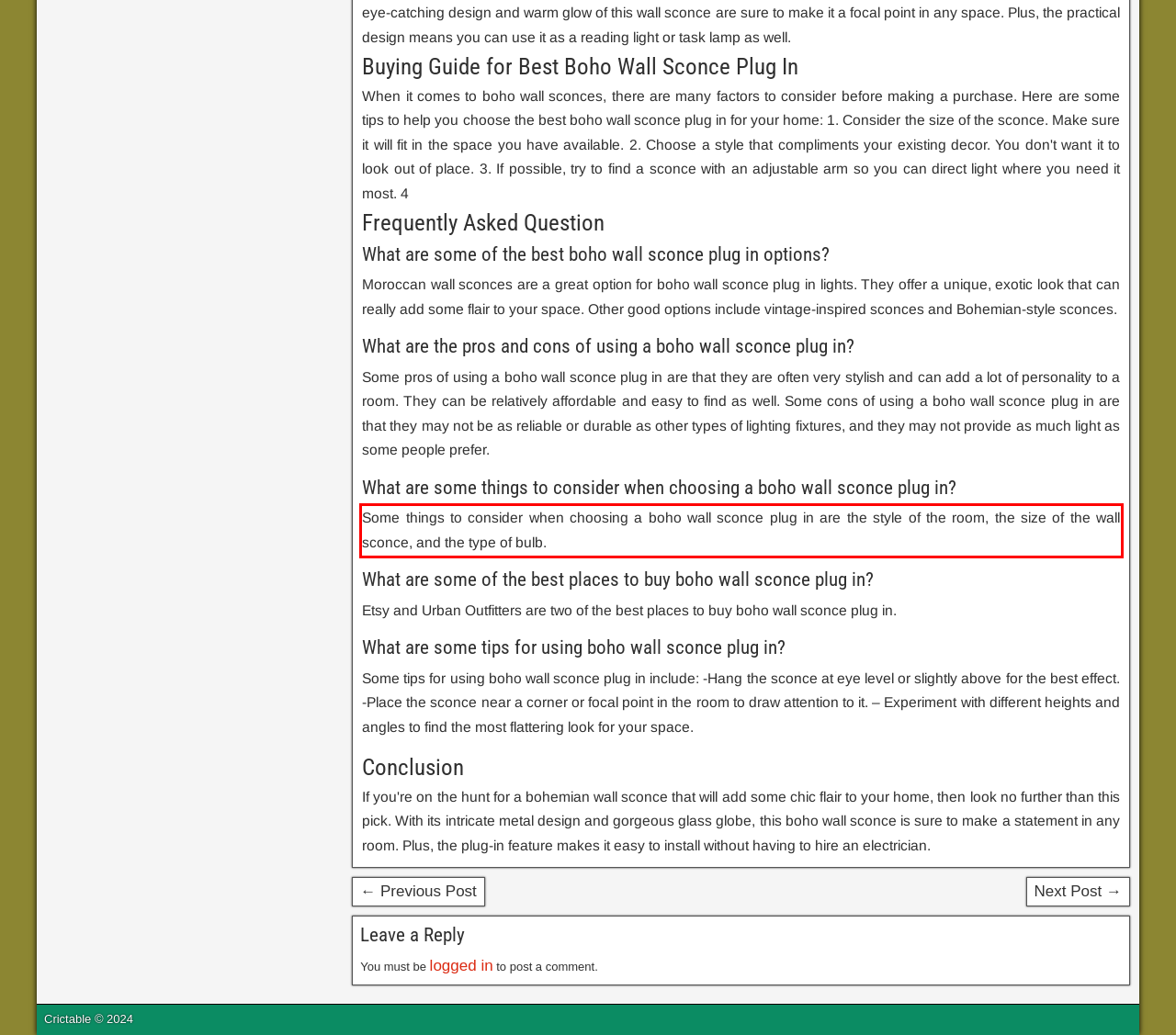Examine the webpage screenshot, find the red bounding box, and extract the text content within this marked area.

Some things to consider when choosing a boho wall sconce plug in are the style of the room, the size of the wall sconce, and the type of bulb.